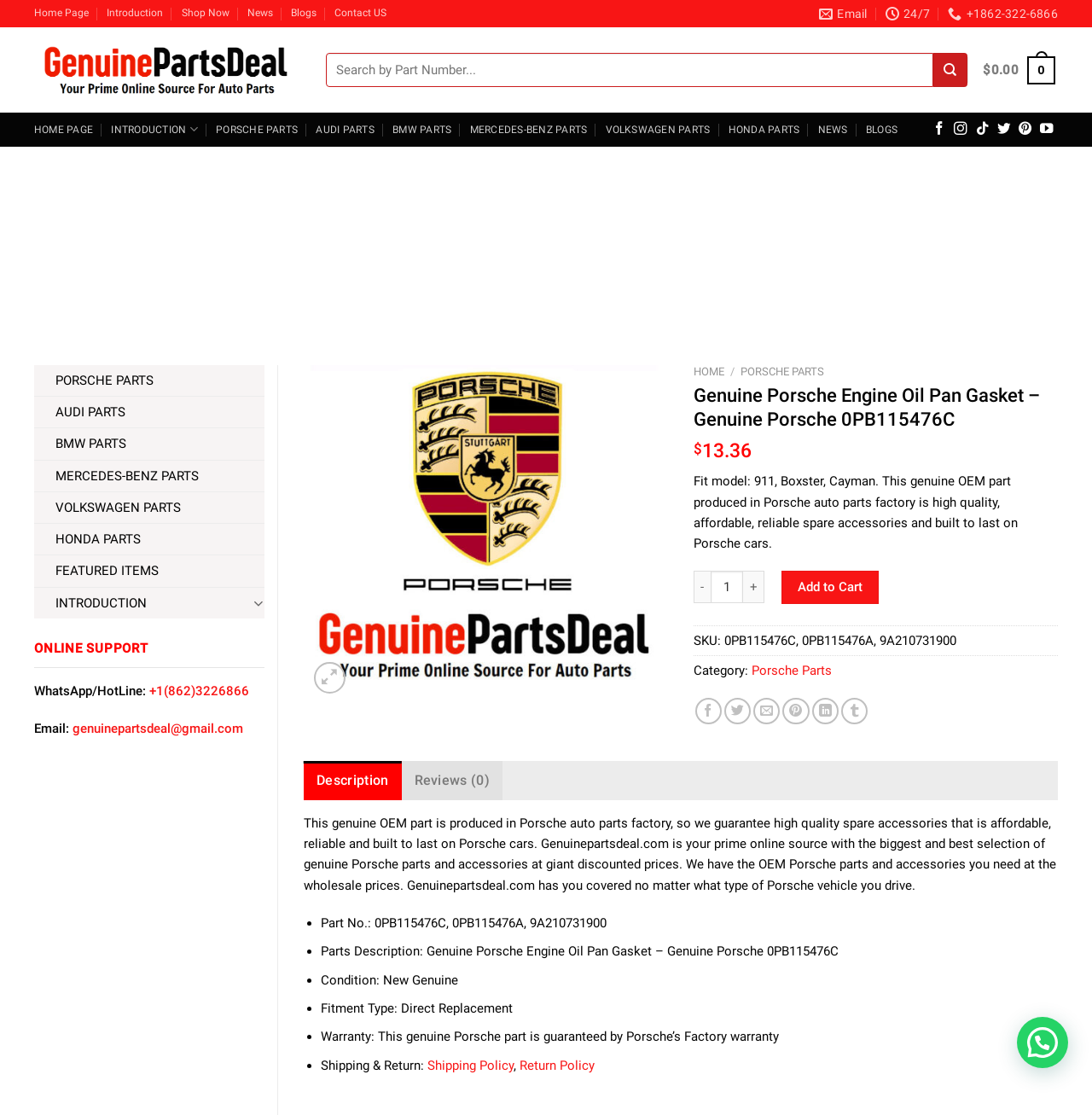What are the fit models for this product?
Look at the image and answer the question using a single word or phrase.

911, Boxster, Cayman